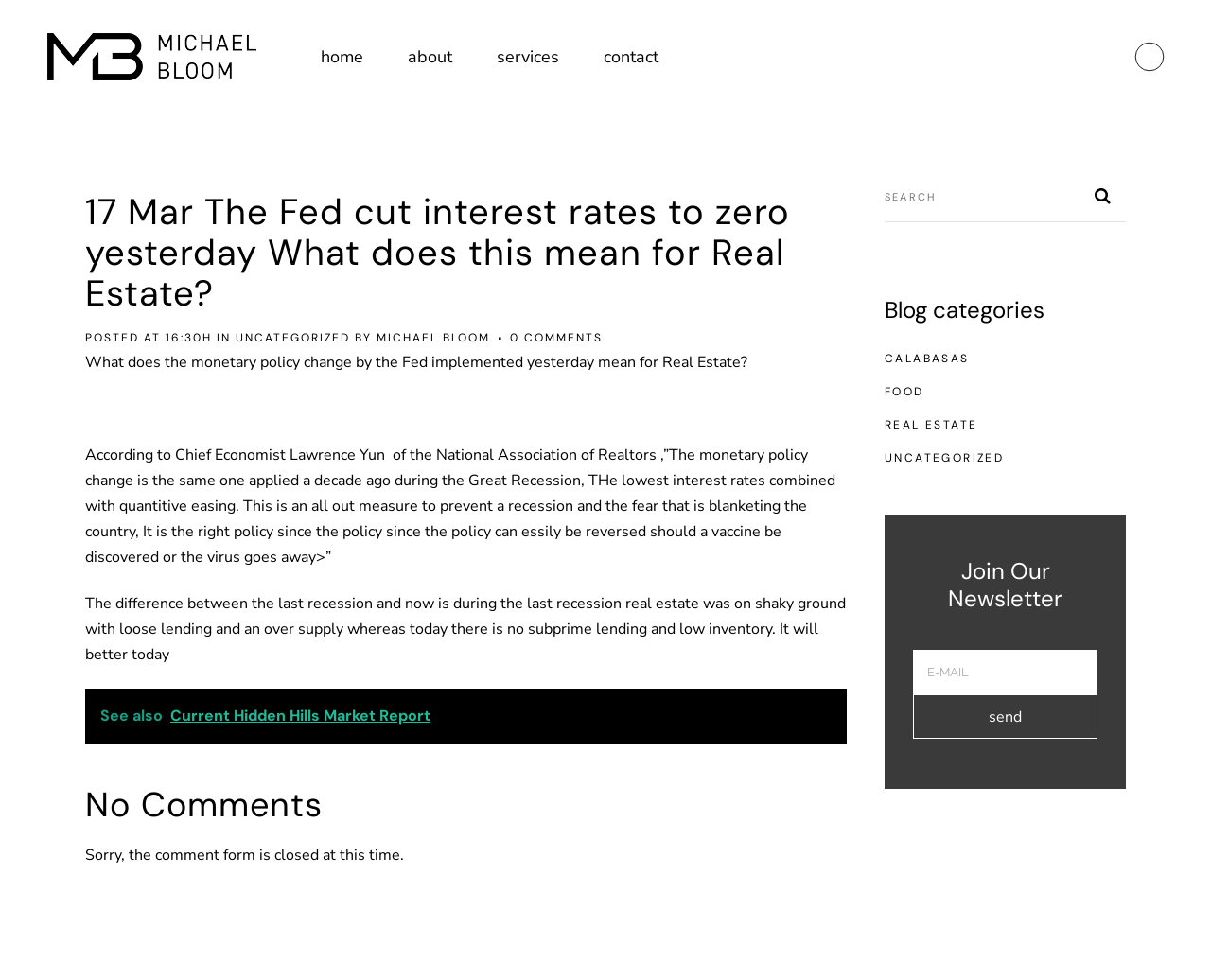Please provide the bounding box coordinate of the region that matches the element description: services. Coordinates should be in the format (top-left x, top-left y, bottom-right x, bottom-right y) and all values should be between 0 and 1.

[0.389, 0.0, 0.477, 0.116]